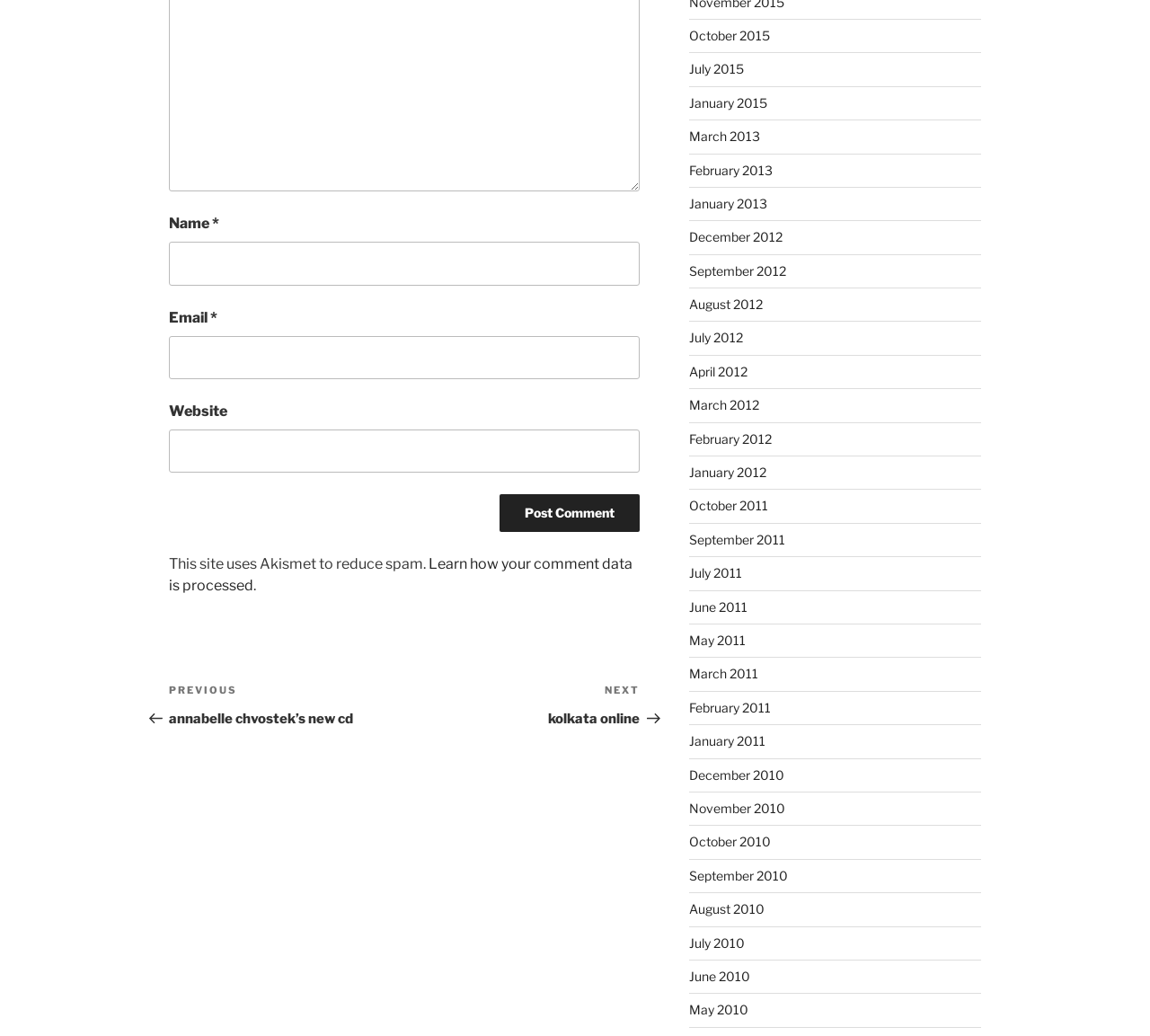Find the bounding box coordinates of the element you need to click on to perform this action: 'Learn how your comment data is processed'. The coordinates should be represented by four float values between 0 and 1, in the format [left, top, right, bottom].

[0.147, 0.536, 0.55, 0.574]